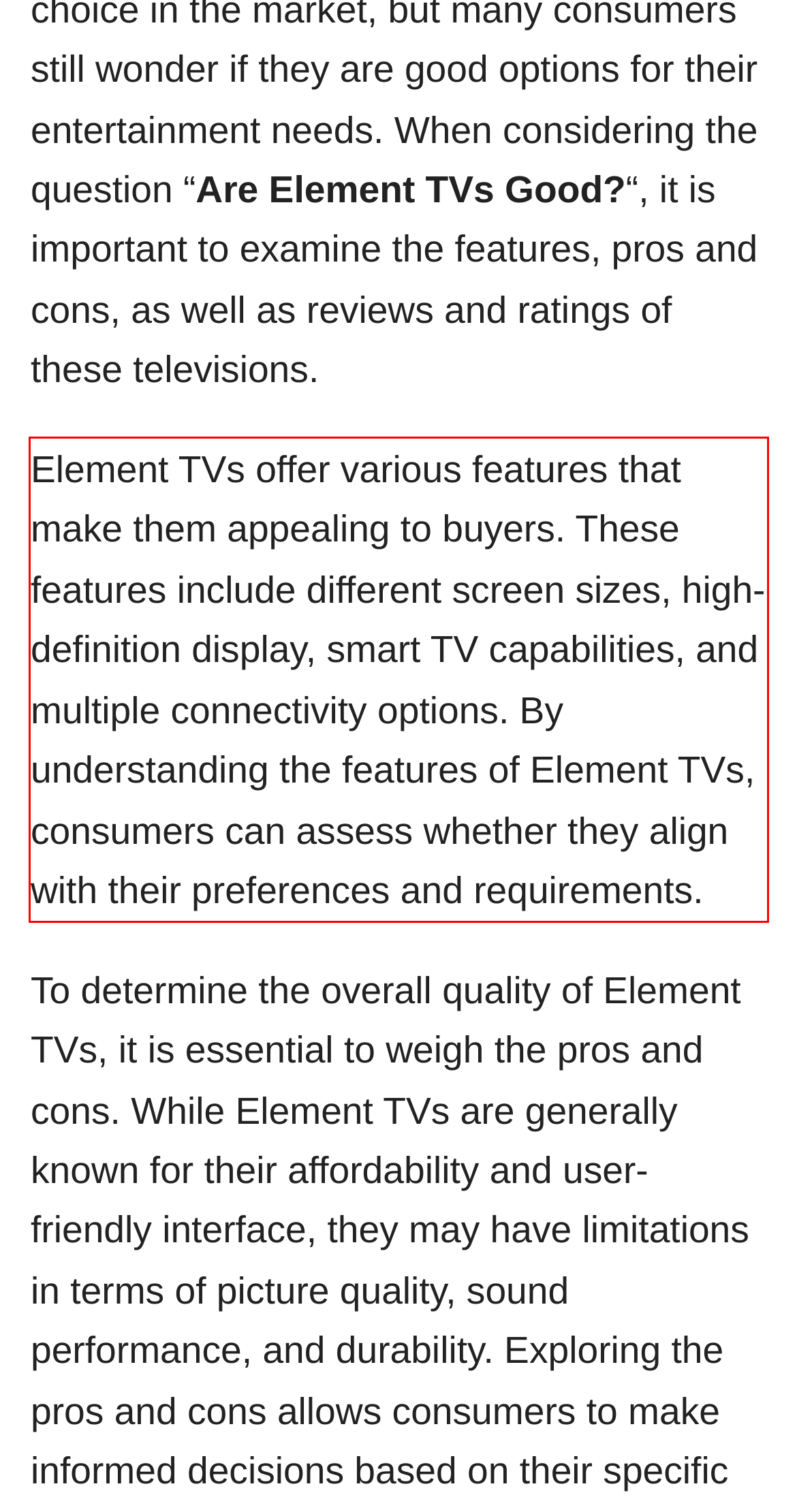Please recognize and transcribe the text located inside the red bounding box in the webpage image.

Element TVs offer various features that make them appealing to buyers. These features include different screen sizes, high-definition display, smart TV capabilities, and multiple connectivity options. By understanding the features of Element TVs, consumers can assess whether they align with their preferences and requirements.